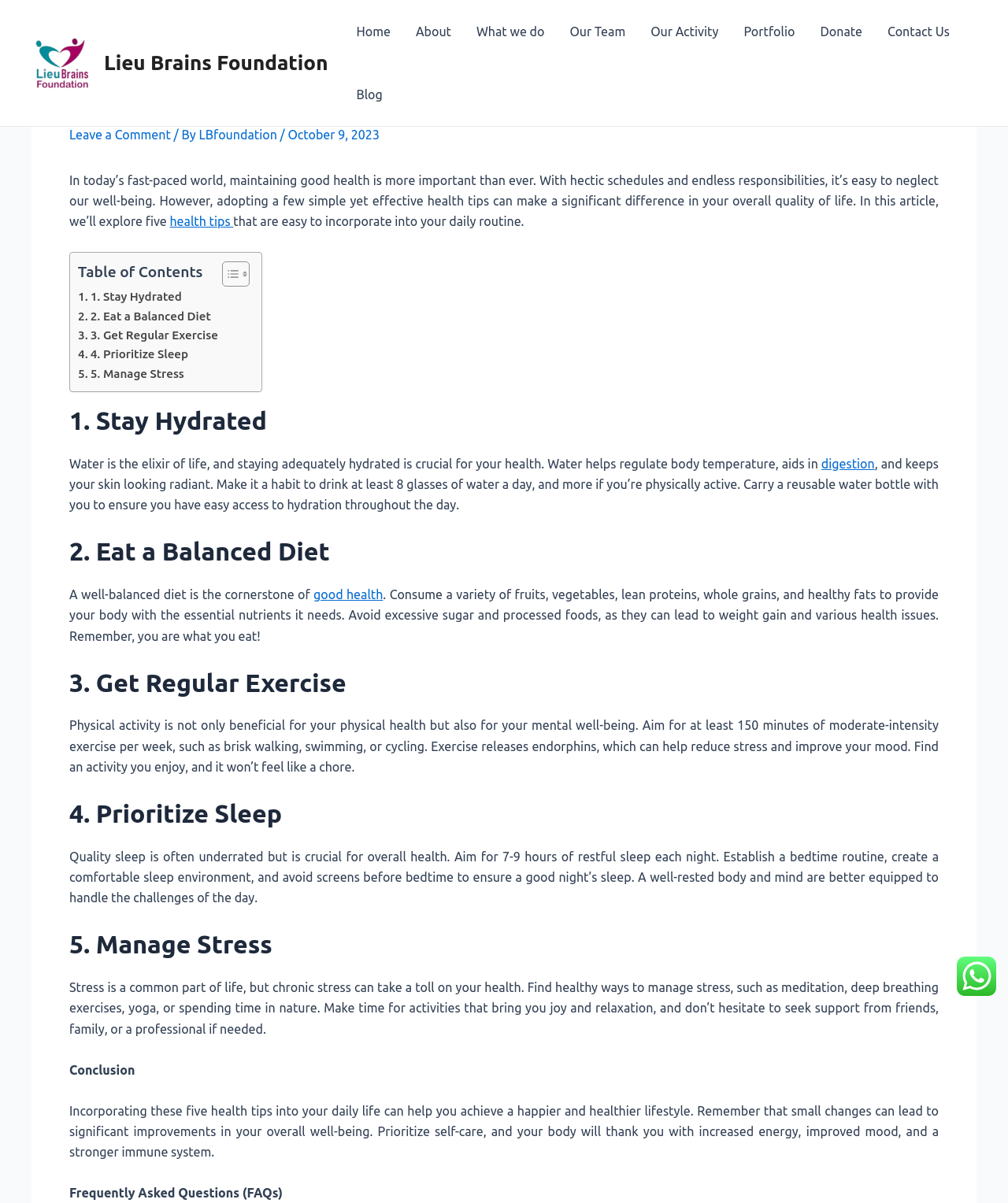Determine the bounding box coordinates of the clickable region to follow the instruction: "Click on the 'health tips' link".

[0.168, 0.178, 0.231, 0.19]